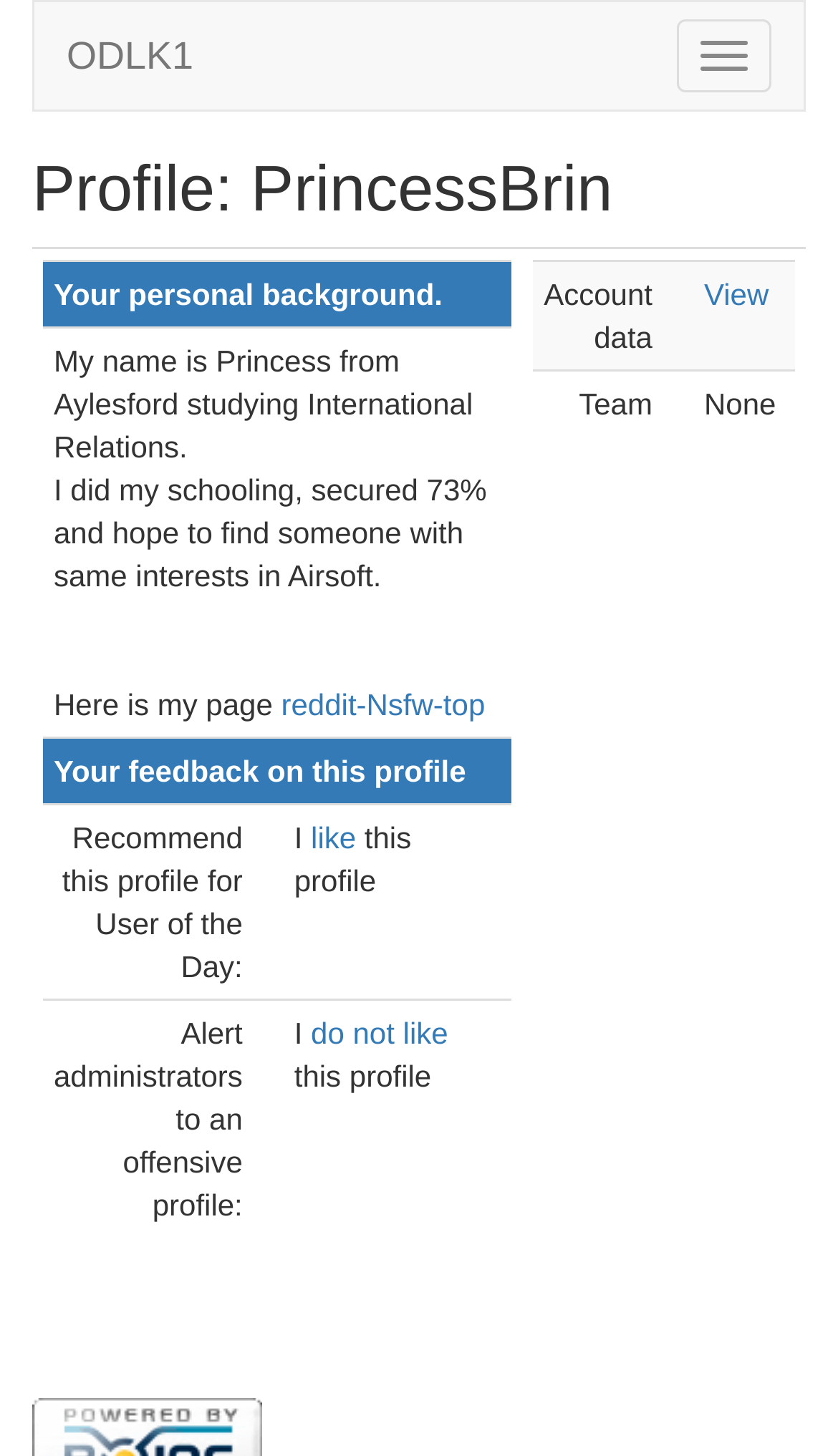Identify the bounding box of the UI component described as: "ODLK1".

[0.041, 0.001, 0.269, 0.075]